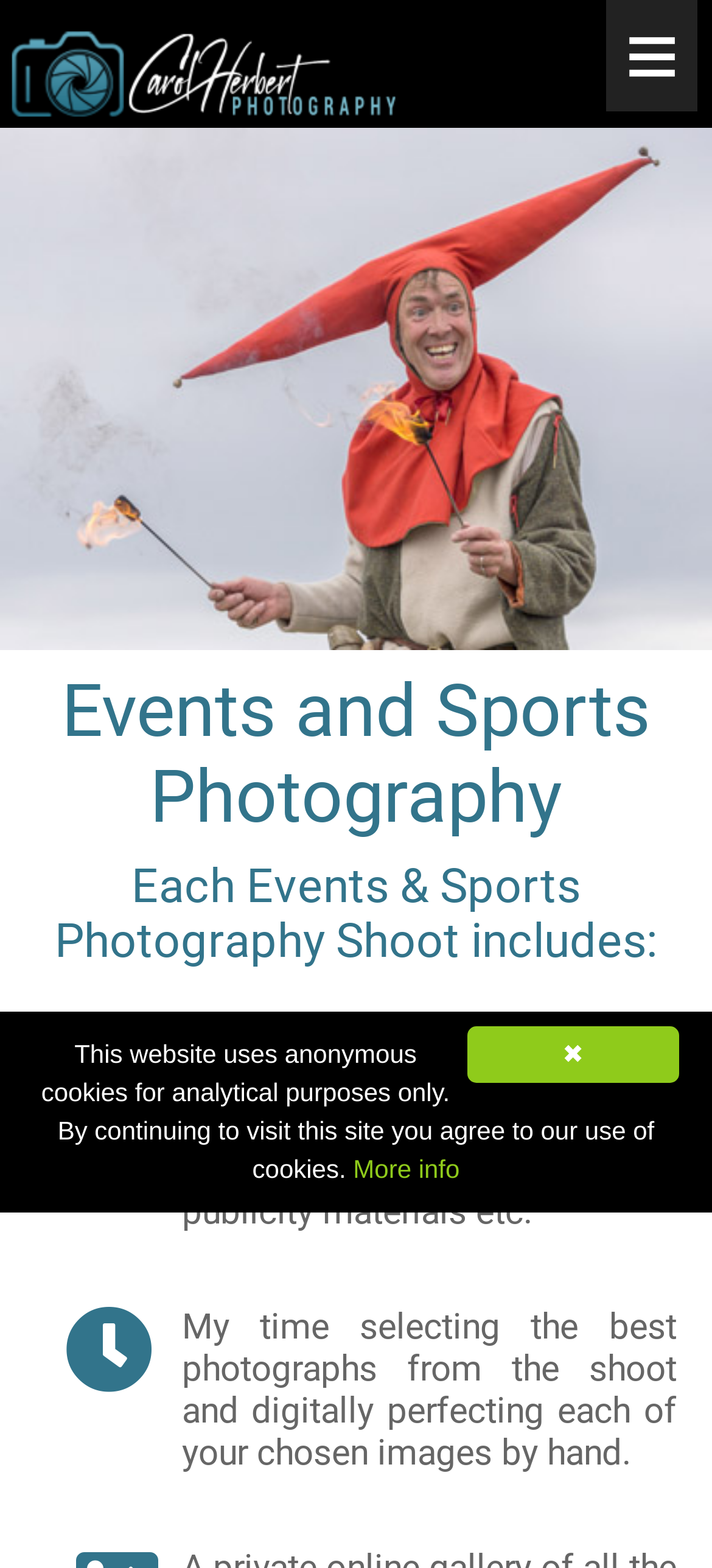What type of photography does the website specialize in?
We need a detailed and meticulous answer to the question.

Based on the webpage content, specifically the heading 'Events and Sports Photography', it is clear that the website specializes in event and sports photography.